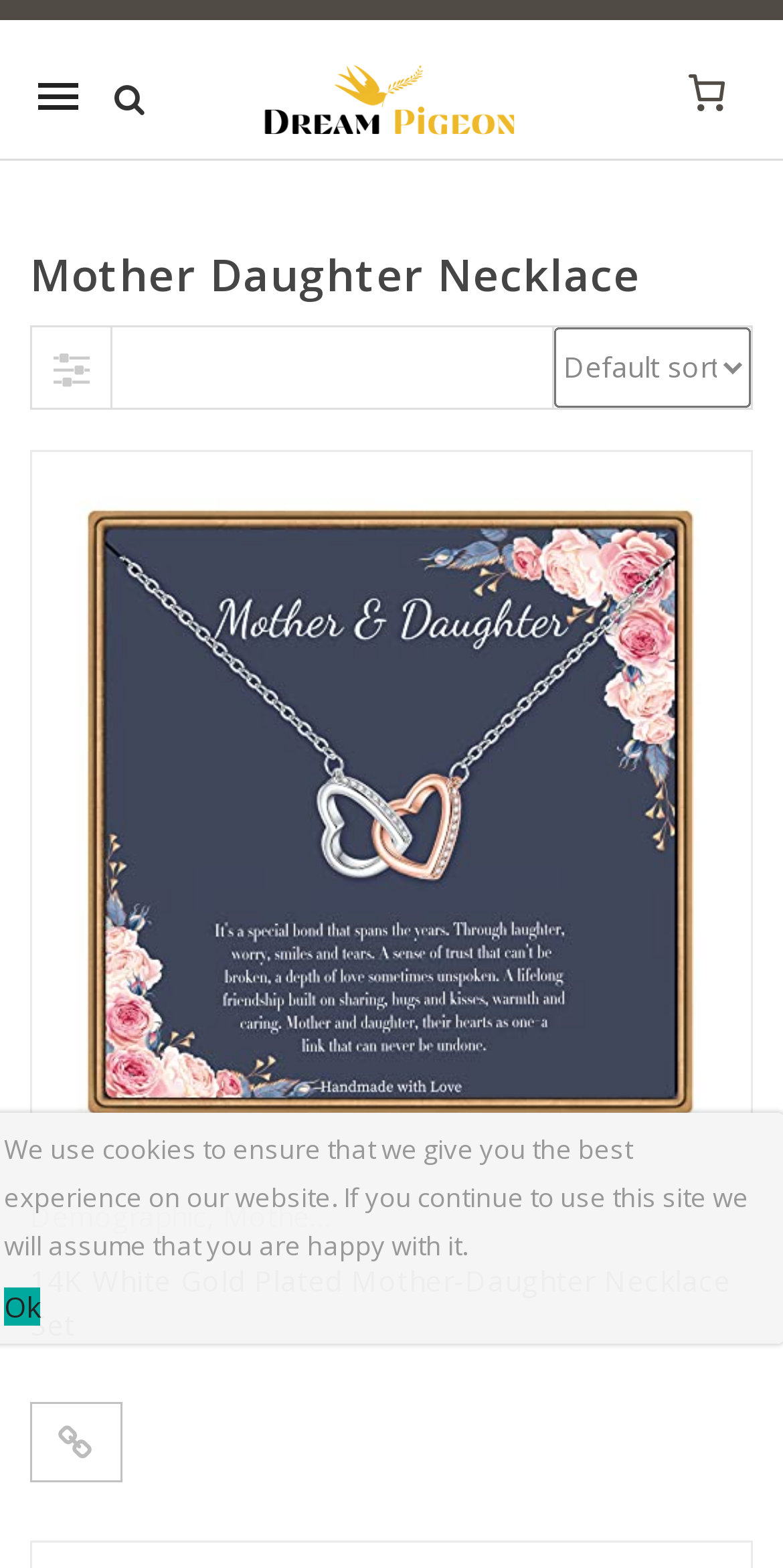Using the image as a reference, answer the following question in as much detail as possible:
What is the purpose of the website?

I inferred the purpose of the website by understanding the context of the webpage and the type of products being sold, which are mother-daughter necklaces, and assuming that the purpose is to show love and appreciation.